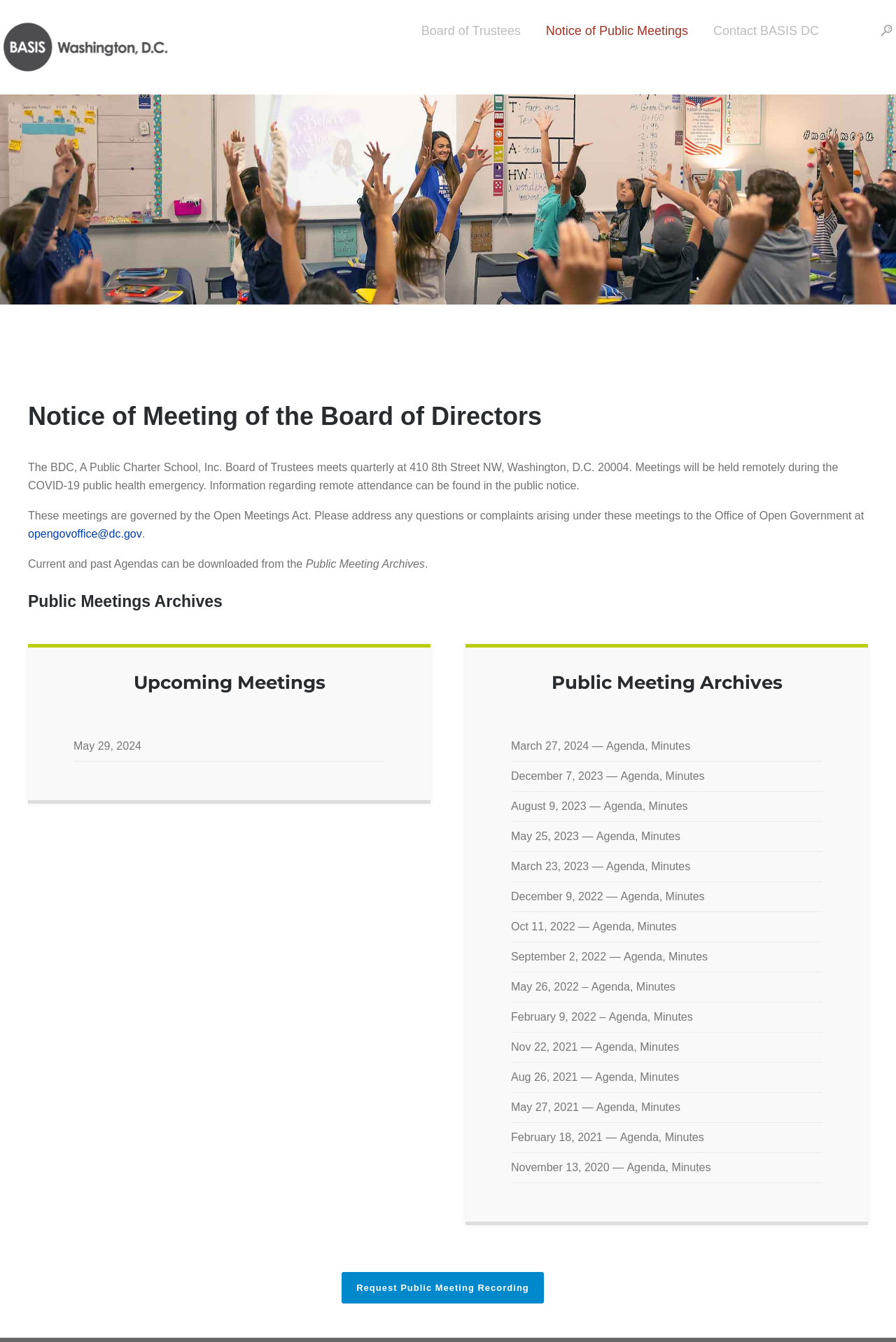Who should be contacted for questions or complaints about the meetings?
Refer to the screenshot and deliver a thorough answer to the question presented.

The webpage states that any questions or complaints arising under these meetings should be addressed to the Office of Open Government, and provides an email address for this purpose.